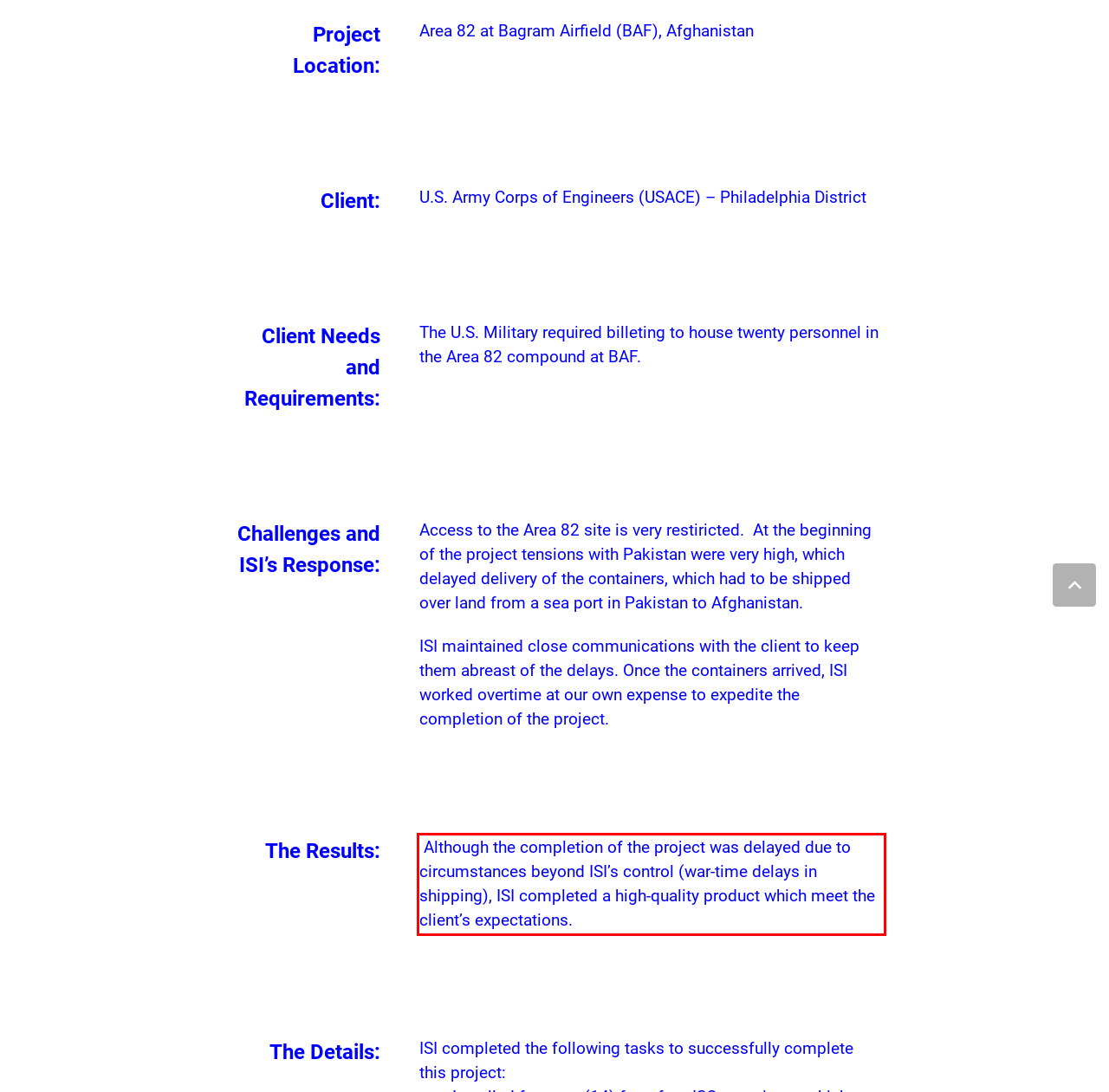Examine the webpage screenshot and use OCR to obtain the text inside the red bounding box.

Although the completion of the project was delayed due to circumstances beyond ISI’s control (war-time delays in shipping), ISI completed a high-quality product which meet the client’s expectations.